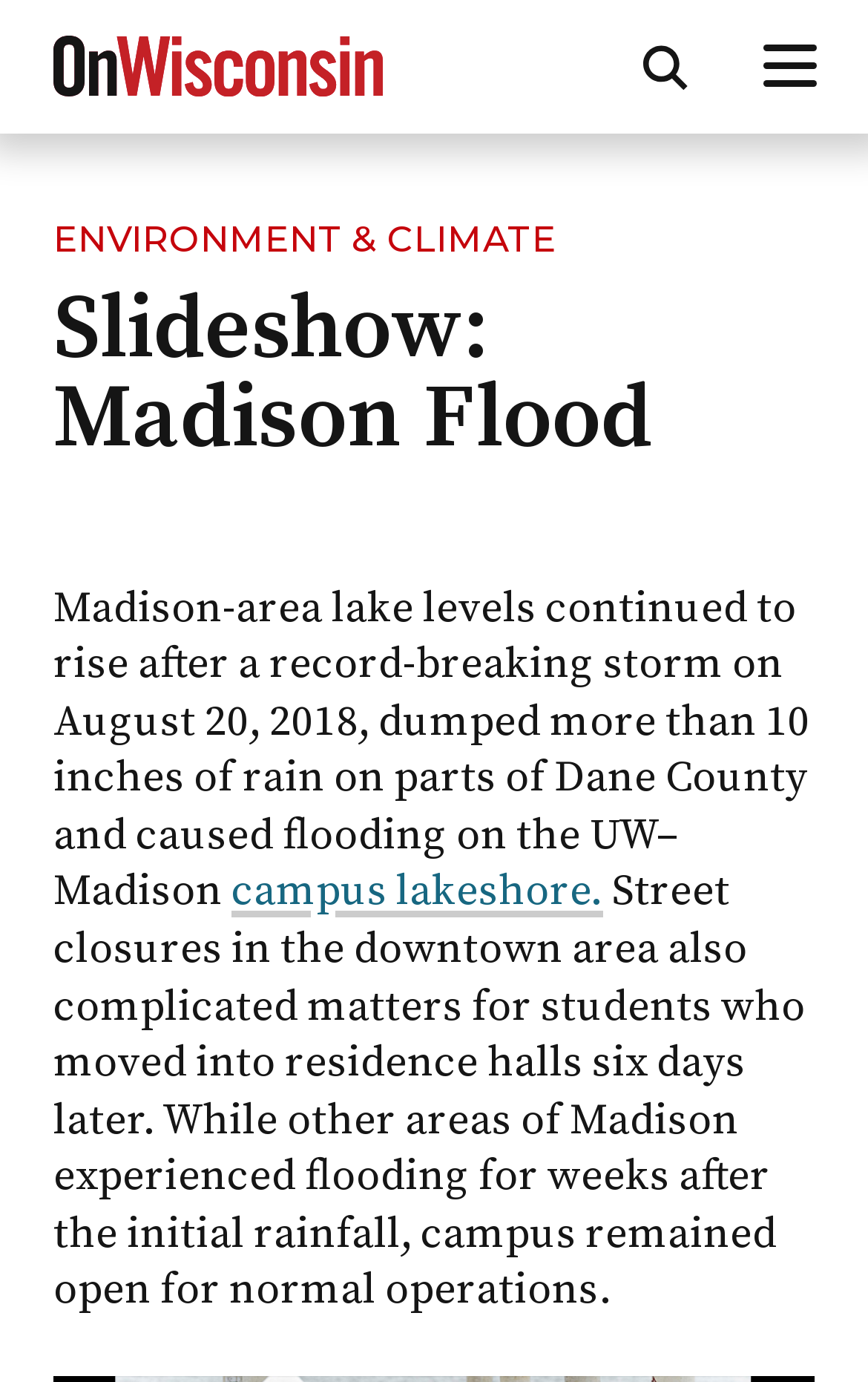Identify the main heading from the webpage and provide its text content.

Slideshow: Madison Flood